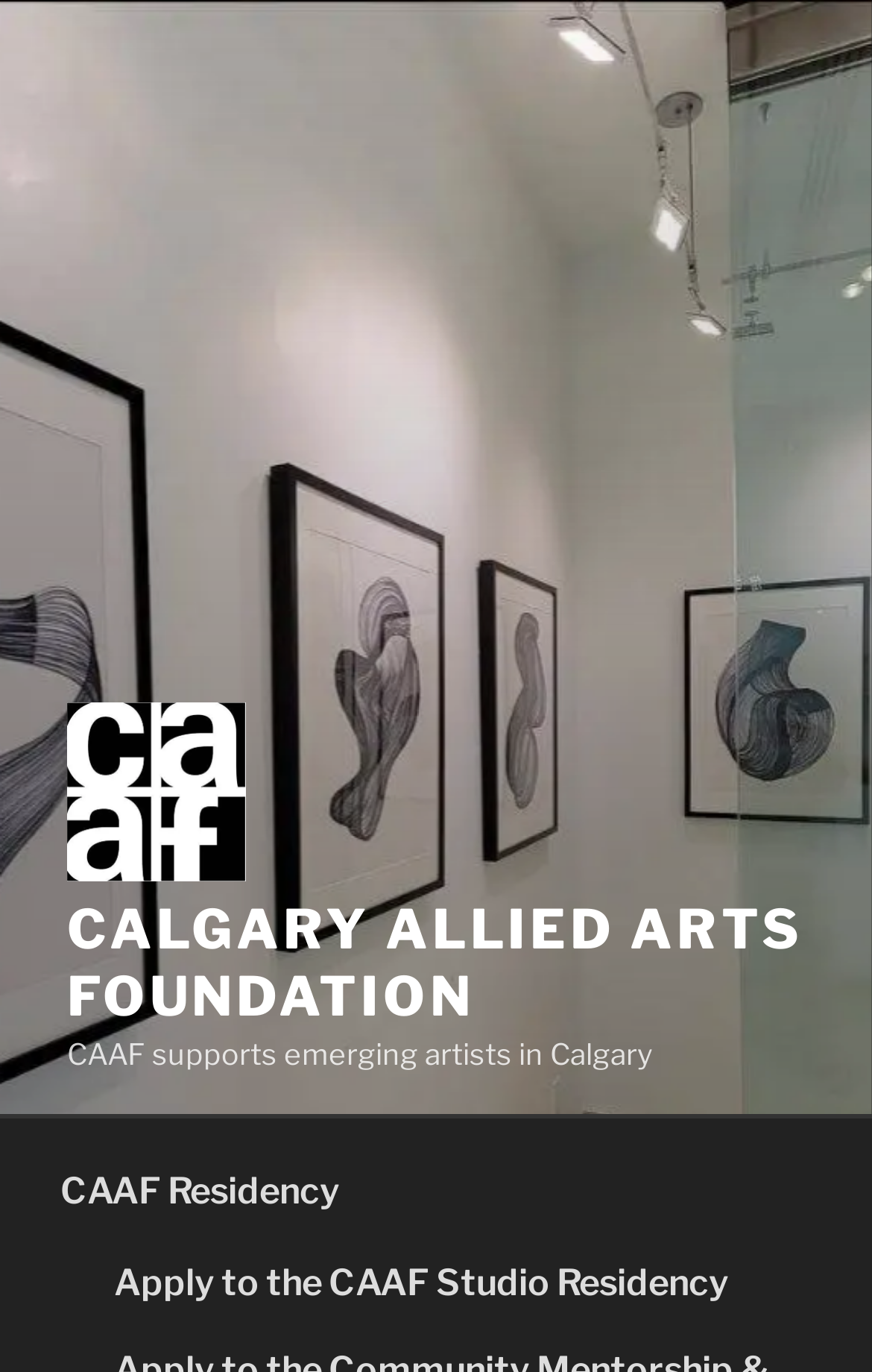Bounding box coordinates should be in the format (top-left x, top-left y, bottom-right x, bottom-right y) and all values should be floating point numbers between 0 and 1. Determine the bounding box coordinate for the UI element described as: Calgary Allied Arts Foundation

[0.077, 0.654, 0.922, 0.751]